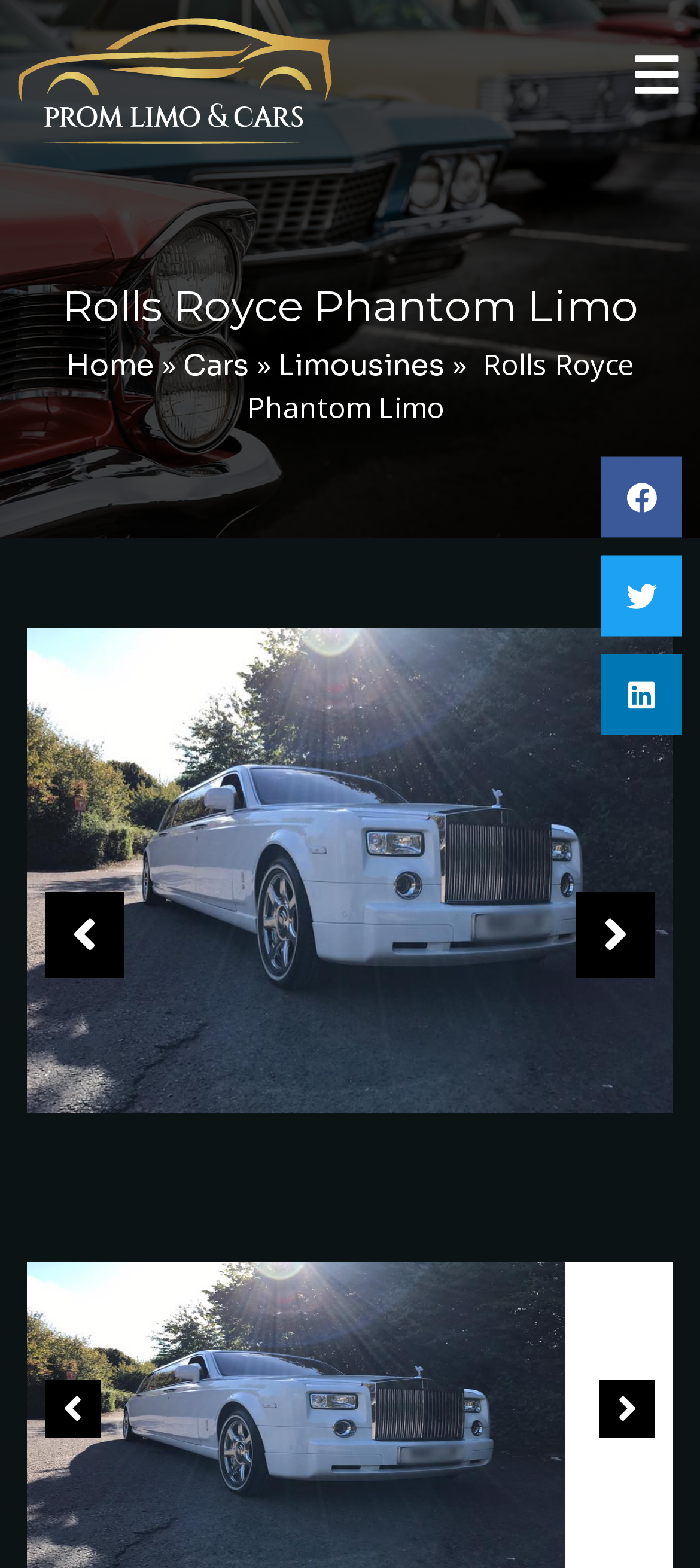Examine the screenshot and answer the question in as much detail as possible: What is the purpose of the webpage?

I inferred the purpose of the webpage by looking at the overall structure and content of the webpage. The webpage has a heading 'Rolls Royce Phantom Limo' and a link 'Rolls Royce Prom Car Hire' which suggests that the webpage is related to hiring a Rolls Royce Phantom Limo for prom.